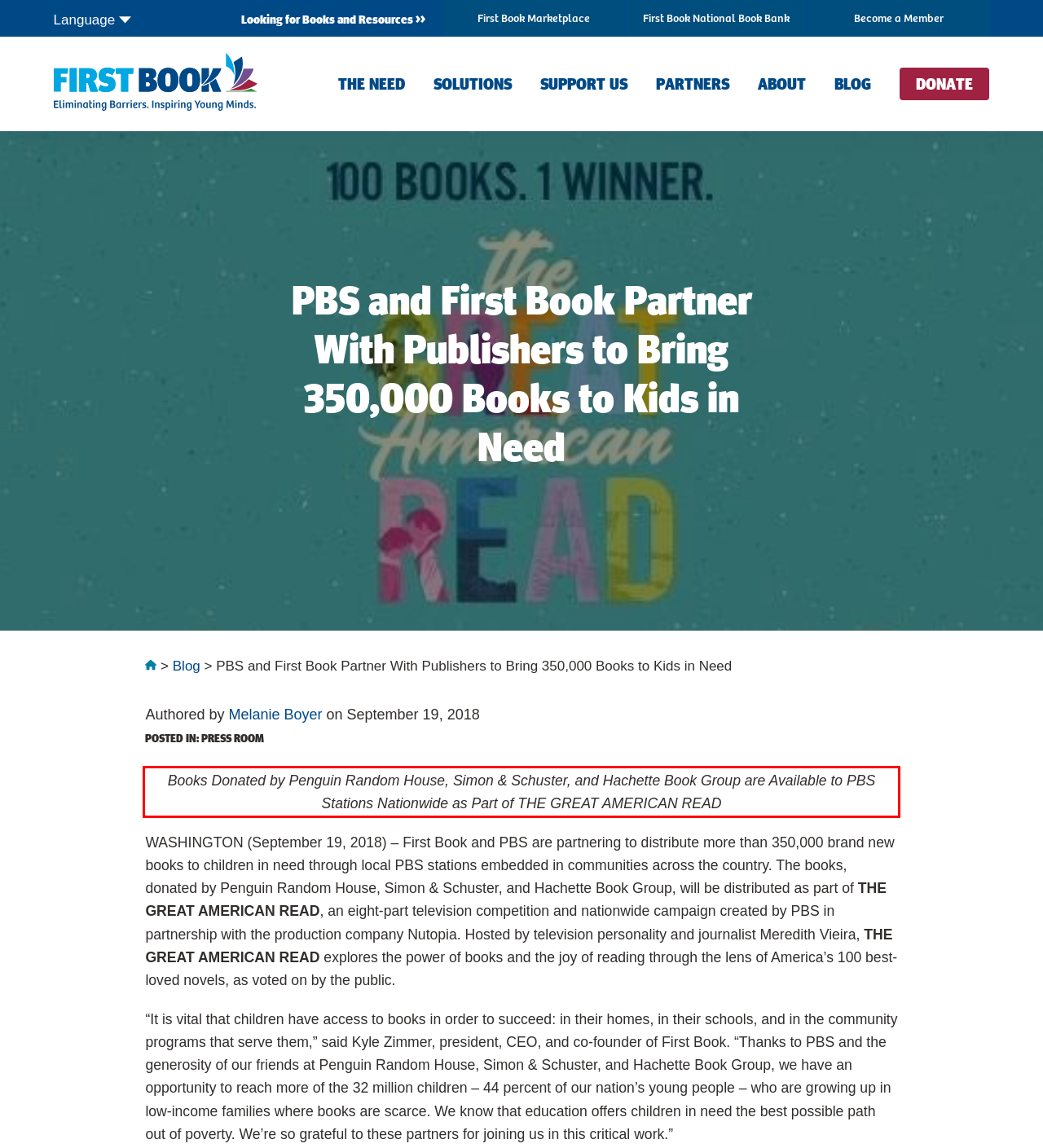Given a screenshot of a webpage with a red bounding box, please identify and retrieve the text inside the red rectangle.

Books Donated by Penguin Random House, Simon & Schuster, and Hachette Book Group are Available to PBS Stations Nationwide as Part of THE GREAT AMERICAN READ